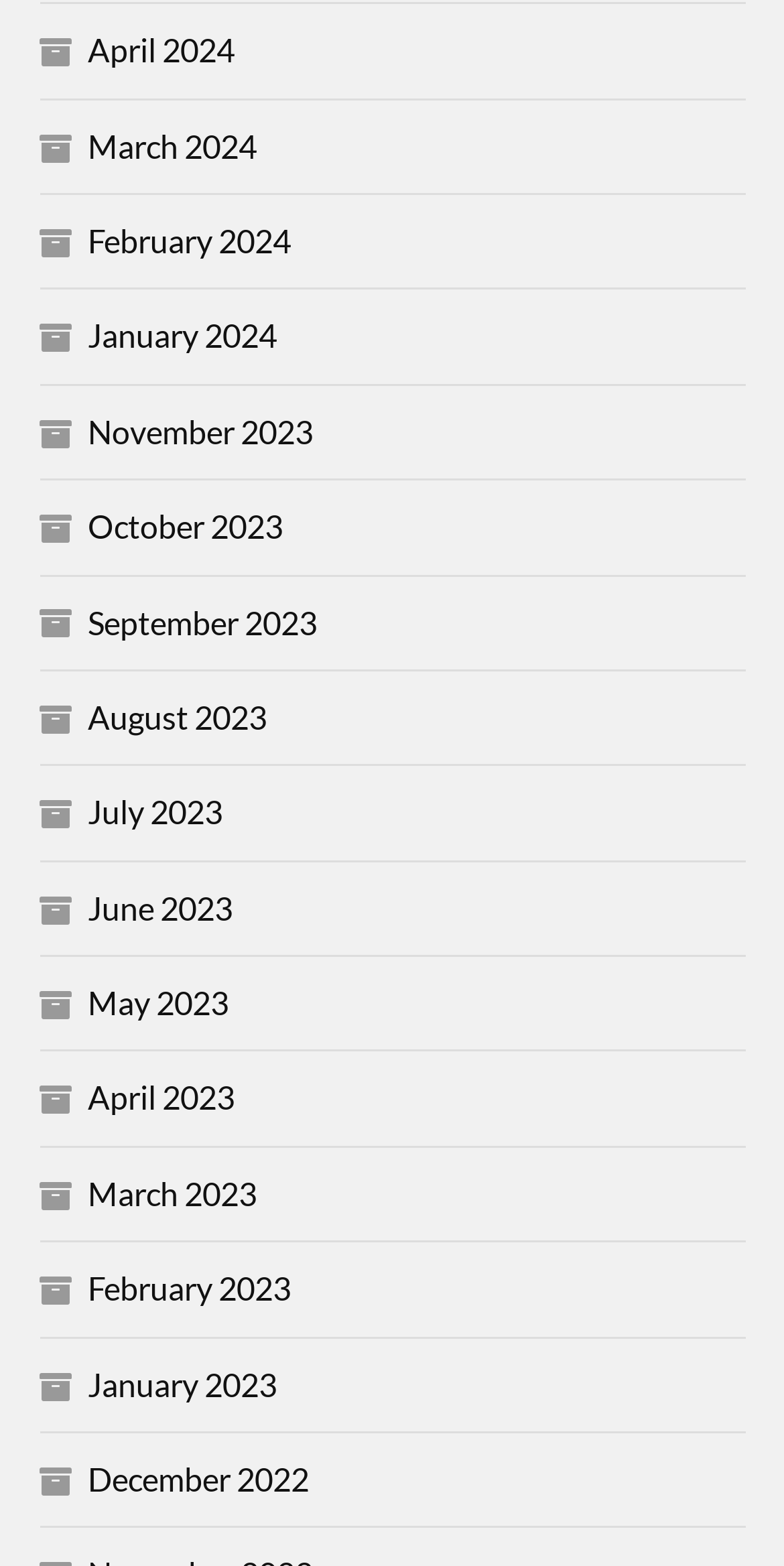Identify the bounding box coordinates of the specific part of the webpage to click to complete this instruction: "go to March 2023".

[0.112, 0.749, 0.327, 0.774]